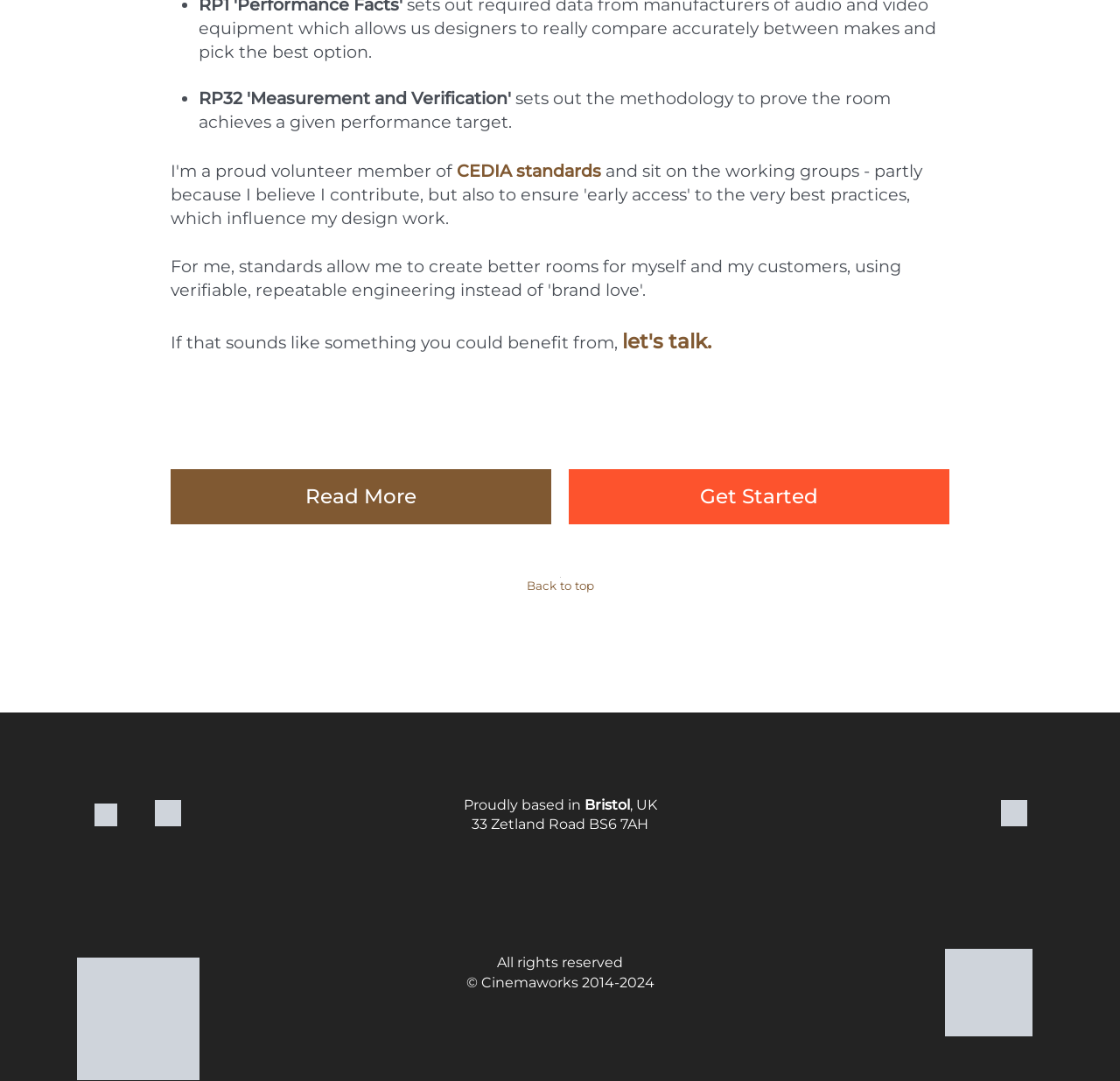What organization is the company a member of?
Analyze the screenshot and provide a detailed answer to the question.

I found the organization's name by looking at the link and image elements at the bottom of the page, which mention 'CEDIA Member of Excellence' and display a corresponding logo.